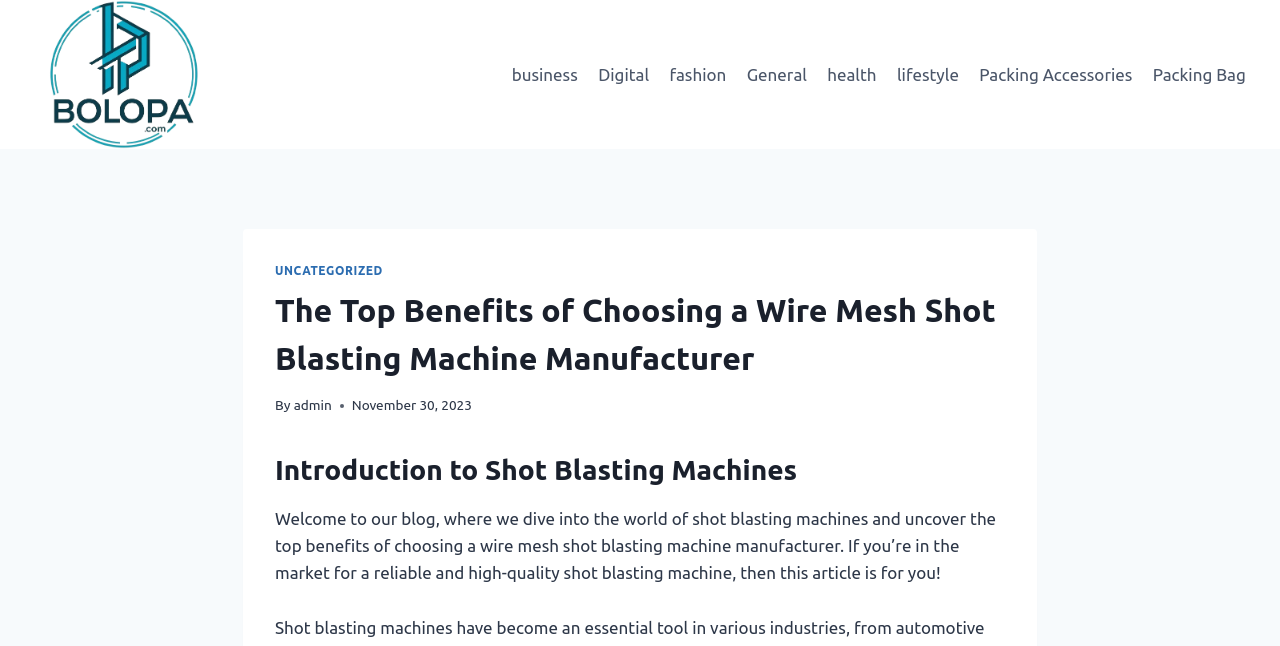Specify the bounding box coordinates of the region I need to click to perform the following instruction: "Visit the 'Packing Accessories' page". The coordinates must be four float numbers in the range of 0 to 1, i.e., [left, top, right, bottom].

[0.757, 0.078, 0.893, 0.152]